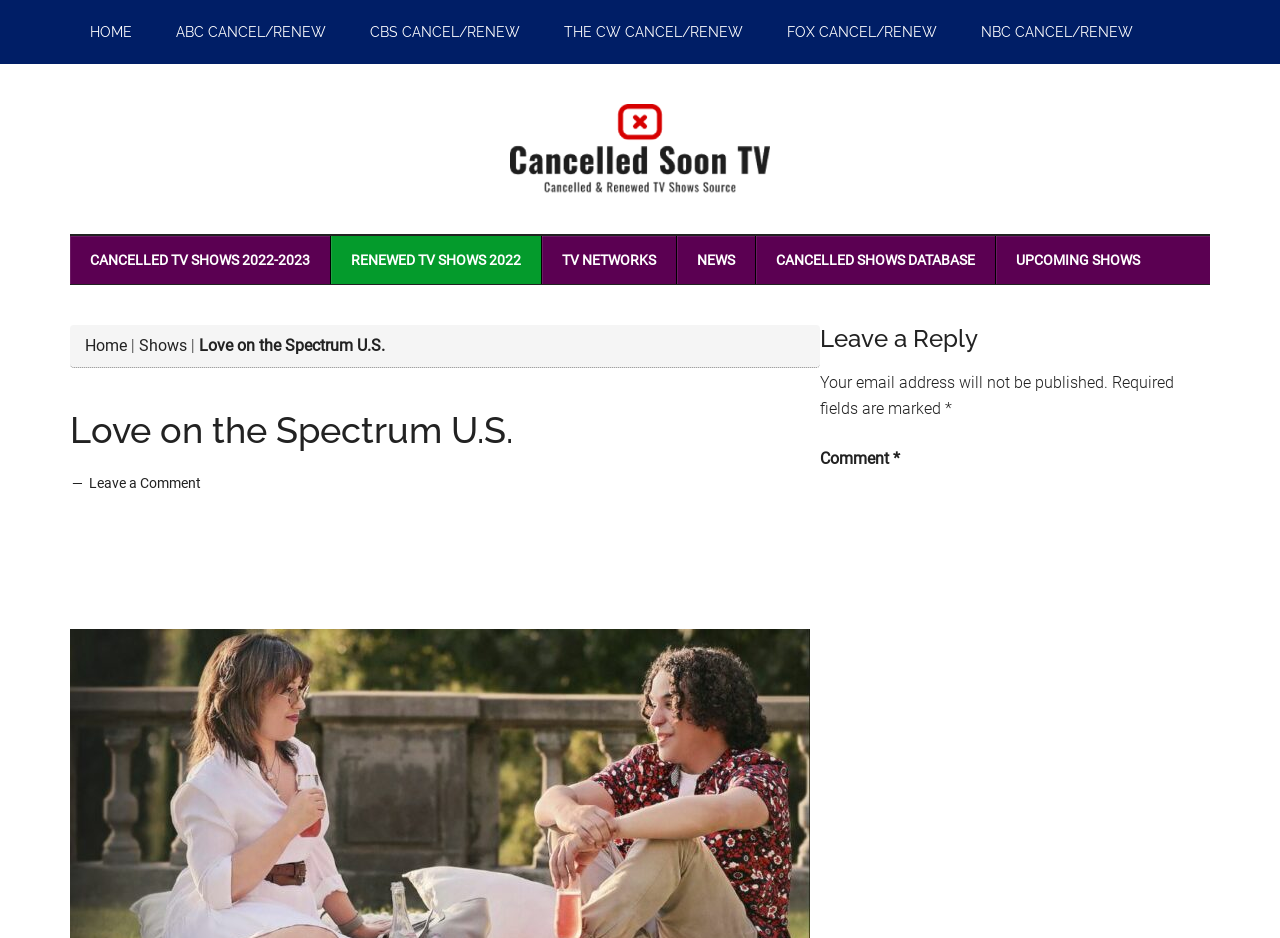Locate the UI element described by The CW Cancel/Renew and provide its bounding box coordinates. Use the format (top-left x, top-left y, bottom-right x, bottom-right y) with all values as floating point numbers between 0 and 1.

[0.425, 0.0, 0.596, 0.068]